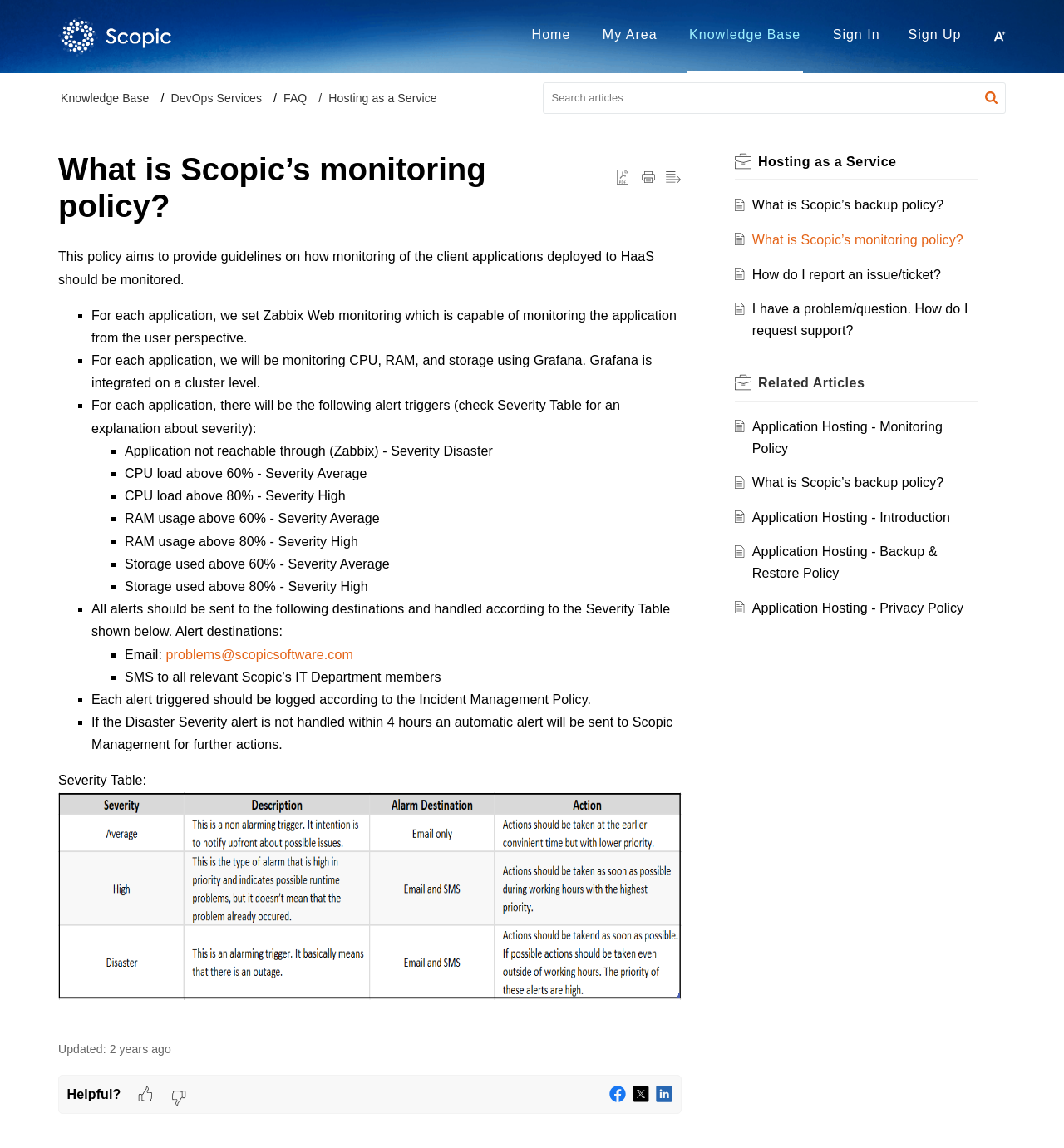Provide your answer to the question using just one word or phrase: How are alerts sent?

Email and SMS